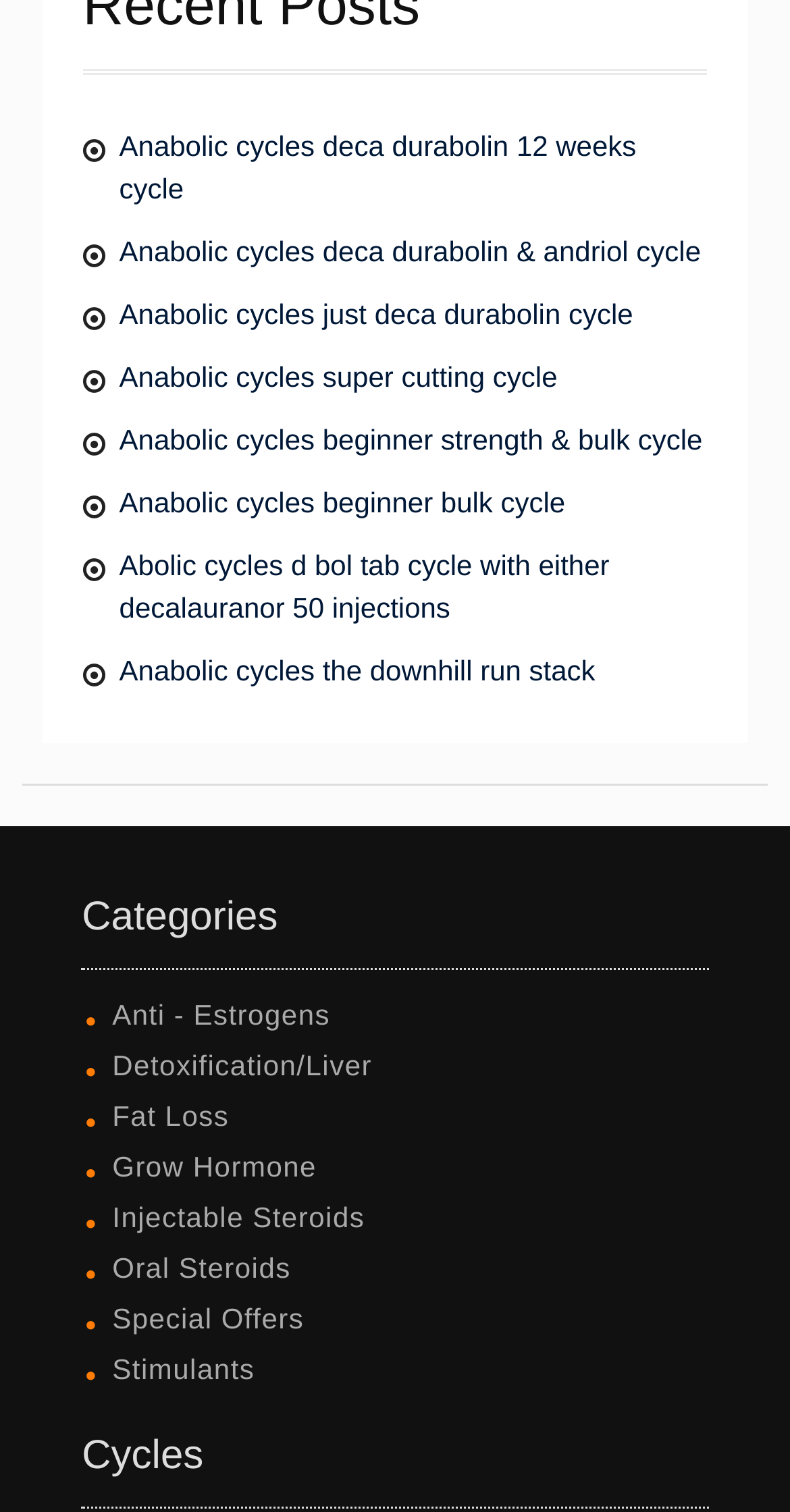Determine the bounding box coordinates of the region I should click to achieve the following instruction: "View IMG_0601". Ensure the bounding box coordinates are four float numbers between 0 and 1, i.e., [left, top, right, bottom].

None